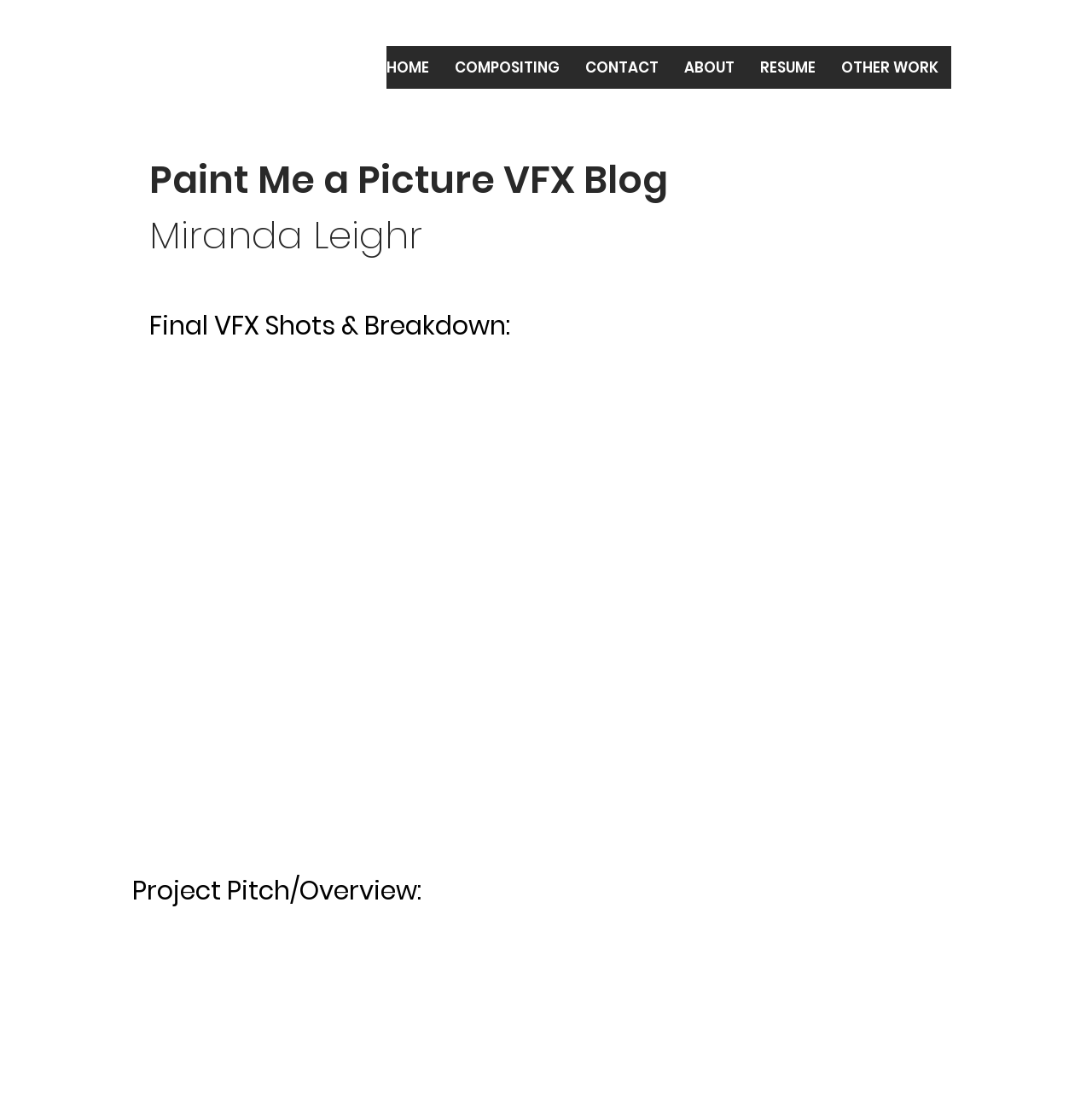Please answer the following question using a single word or phrase: 
How many main sections are there in the navigation?

6